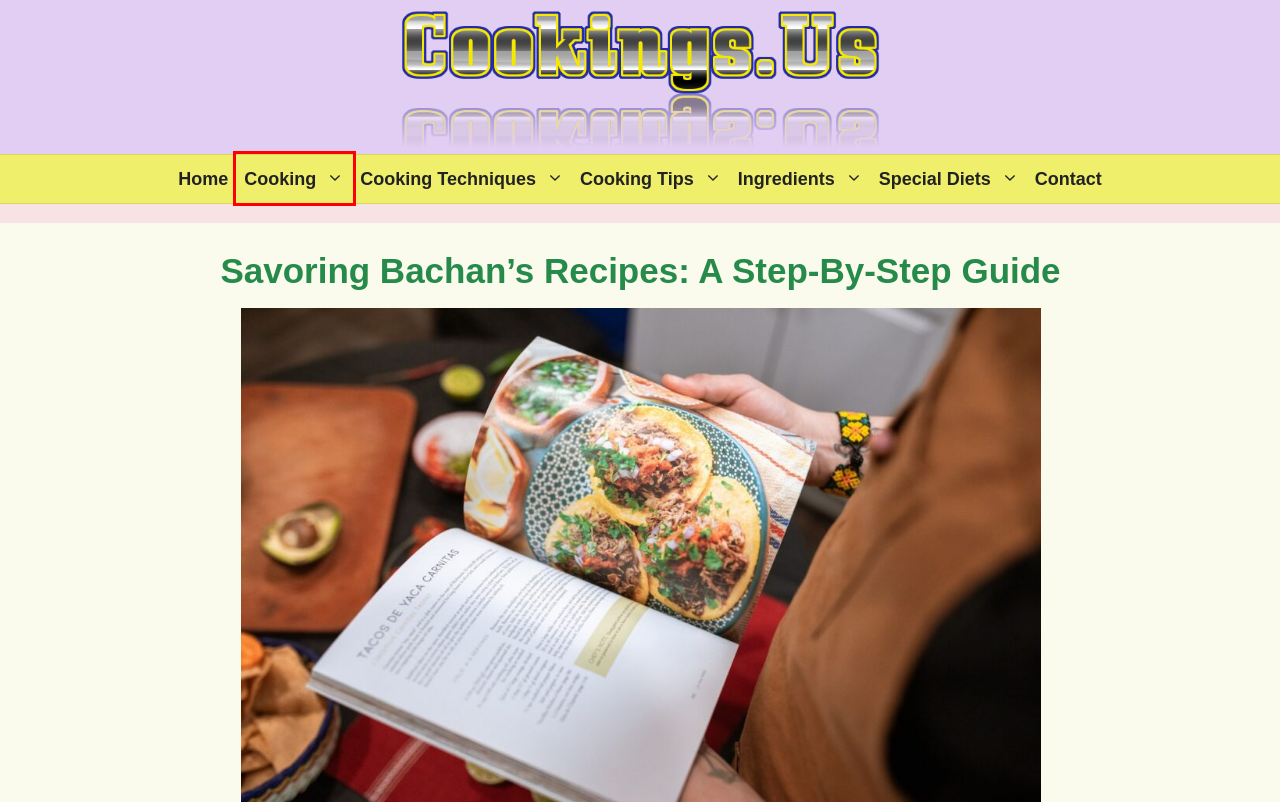You see a screenshot of a webpage with a red bounding box surrounding an element. Pick the webpage description that most accurately represents the new webpage after interacting with the element in the red bounding box. The options are:
A. Contact - Cooking Tips Techniques & Guide
B. Cooking Tips Archives - Cooking Tips Techniques & Guide
C. Cooking Tips Techniques & Guide - Your Guide to Better Cooking
D. Chinese Archives - Cooking Tips Techniques & Guide
E. Cooking Techniques Archives - Cooking Tips Techniques & Guide
F. Cooking Archives - Cooking Tips Techniques & Guide
G. Special Diets Archives - Cooking Tips Techniques & Guide
H. Ingredients Archives - Cooking Tips Techniques & Guide

F